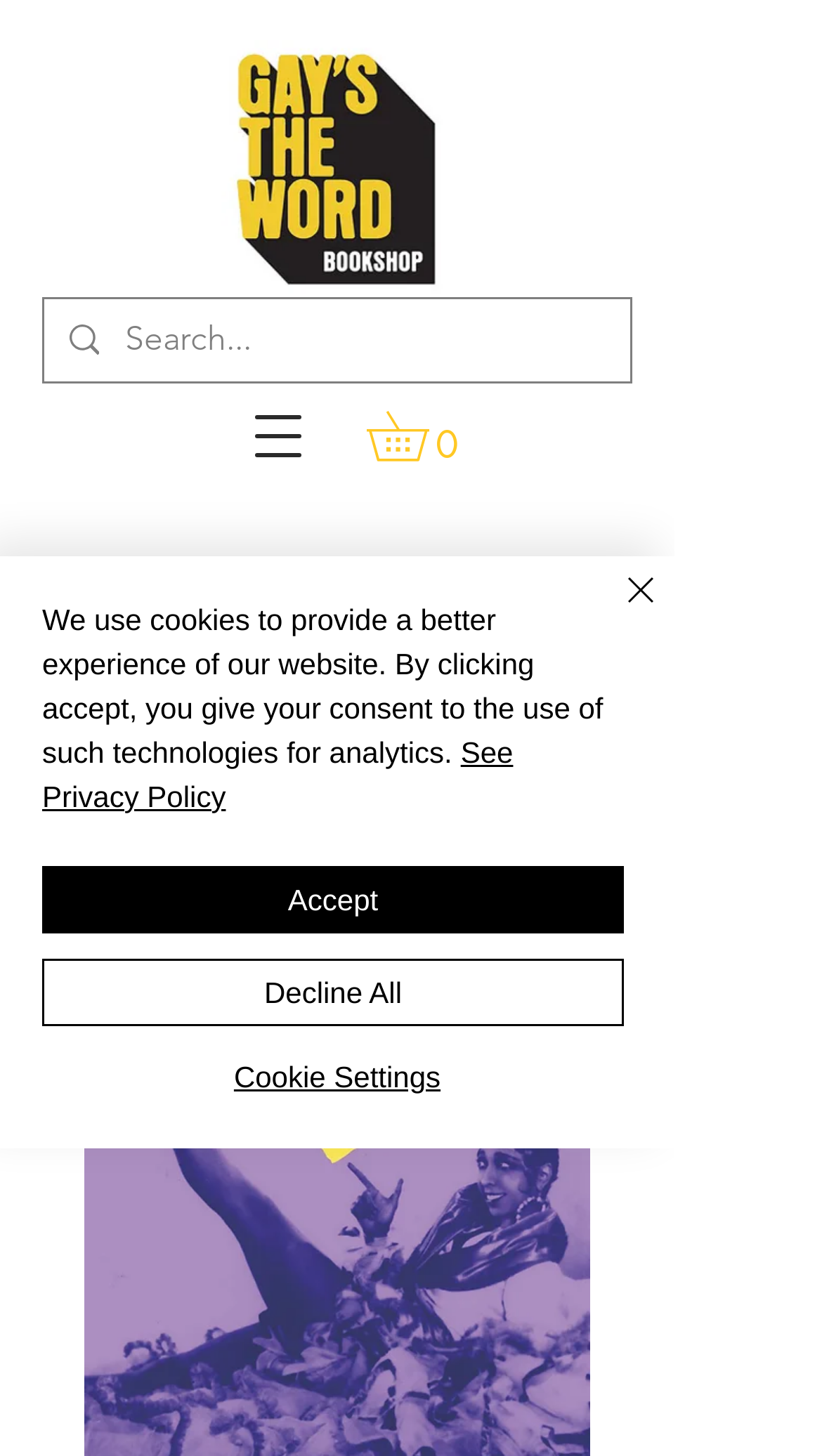With reference to the image, please provide a detailed answer to the following question: What is the logo of Gay's The Word?

The logo of Gay's The Word is located at the top left of the webpage, and it's an image with a bounding box of [0.269, 0.027, 0.551, 0.204]. It's a prominent element on the webpage, indicating the brand identity of Gay's The Word.